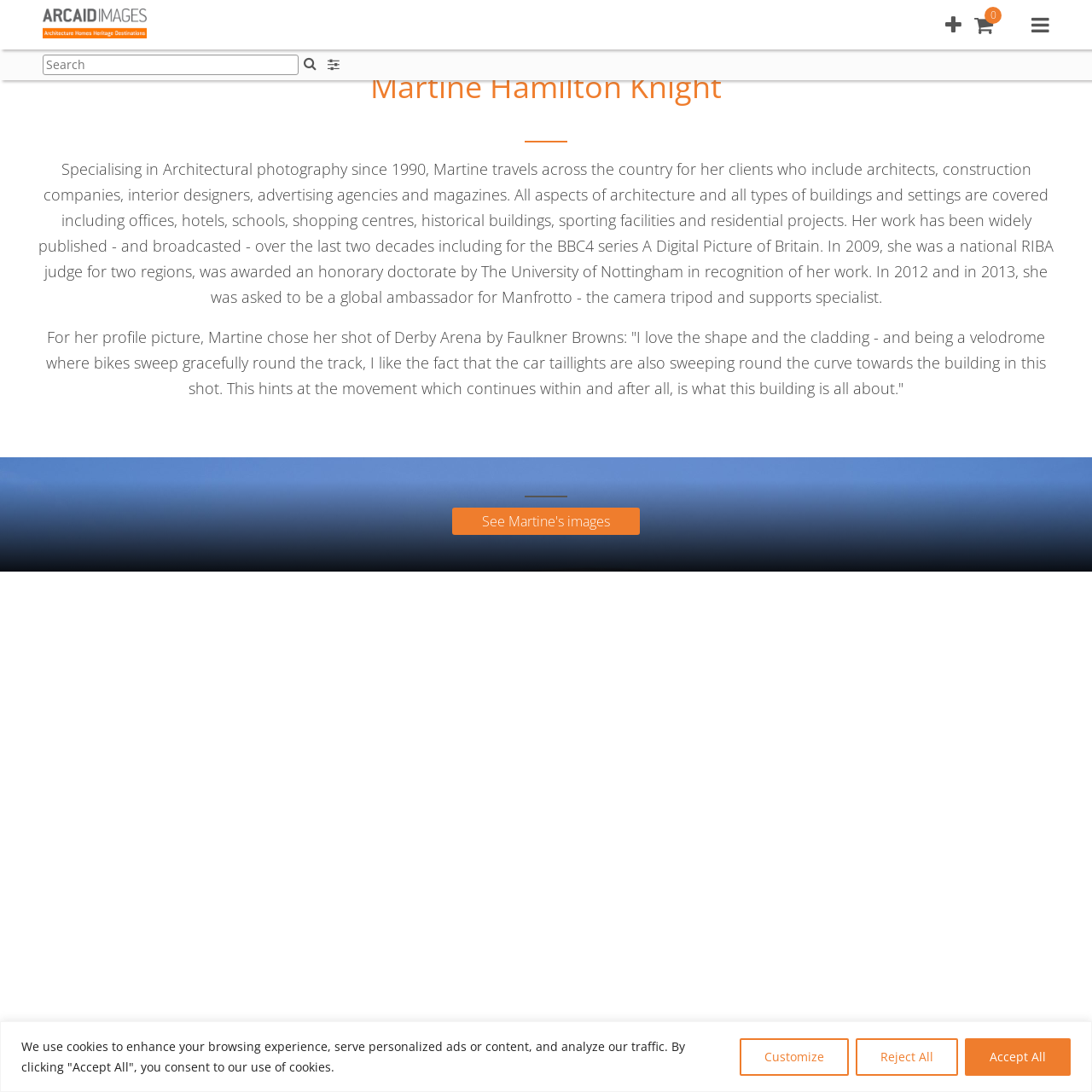Please identify the coordinates of the bounding box that should be clicked to fulfill this instruction: "Click on GET CLASSICAL".

None